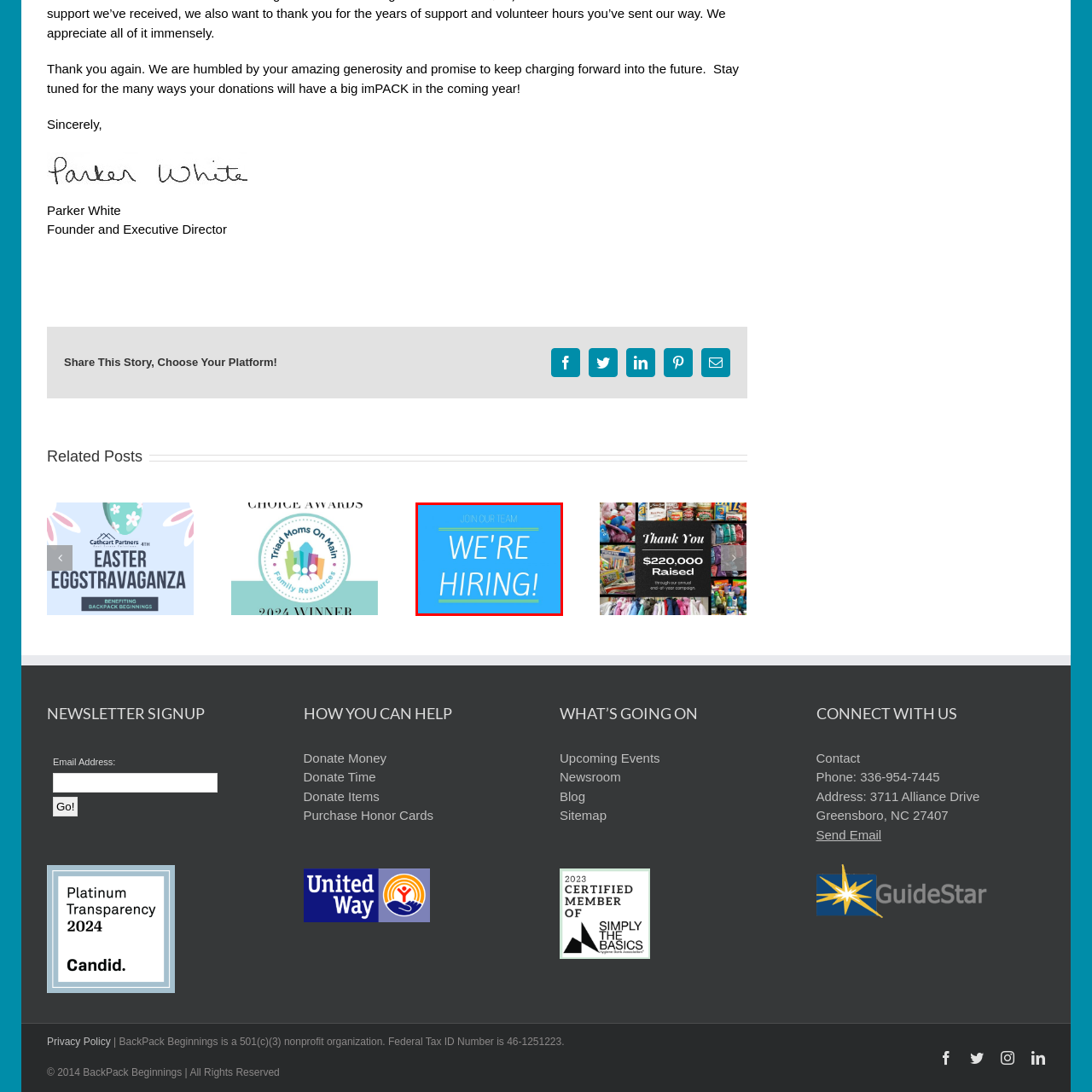What is the purpose of the announcement?
Direct your attention to the image marked by the red bounding box and provide a detailed answer based on the visual details available.

The purpose of the announcement is to attract candidates because the caption states that the design is 'modern and engaging, designed to attract attention and inspire viewers to consider employment opportunities with the organization'.